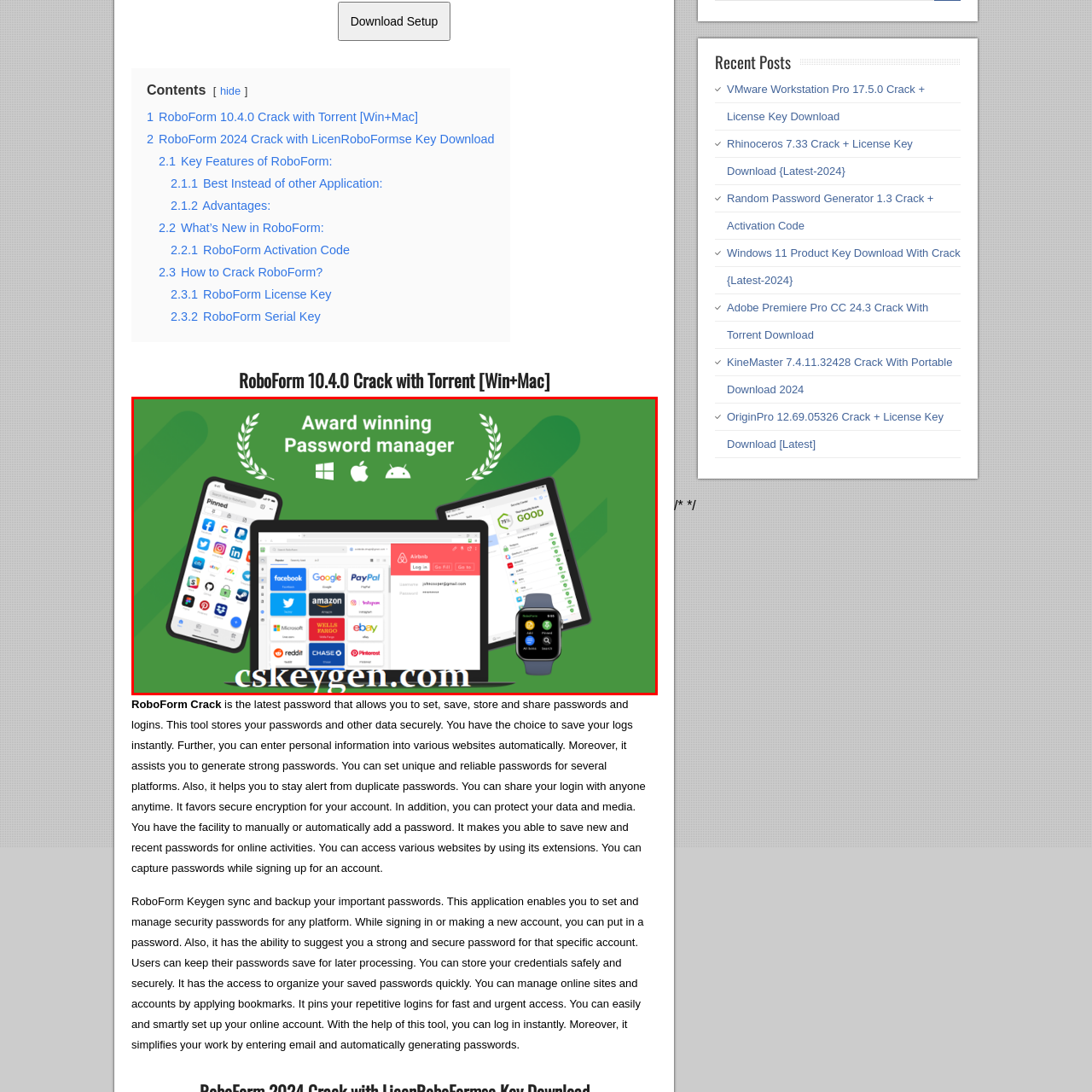What devices are shown surrounding the laptop?
Focus on the section of the image outlined in red and give a thorough answer to the question.

According to the caption, surrounding the laptop are mobile devices, including a smartphone and a smartwatch, which emphasizes the tool's multi-device compatibility across different platforms.